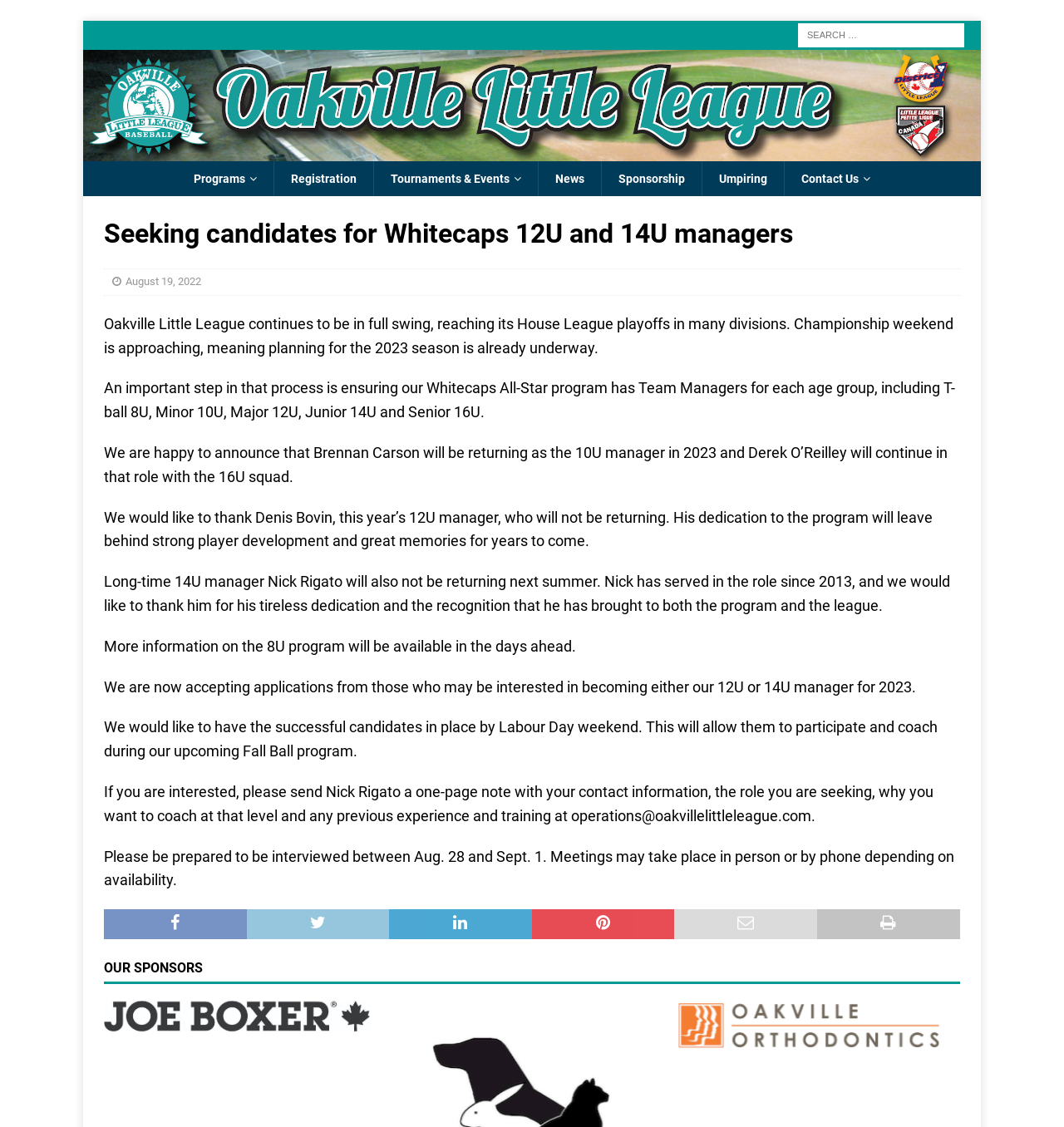From the webpage screenshot, identify the region described by Registration. Provide the bounding box coordinates as (top-left x, top-left y, bottom-right x, bottom-right y), with each value being a floating point number between 0 and 1.

[0.257, 0.143, 0.351, 0.174]